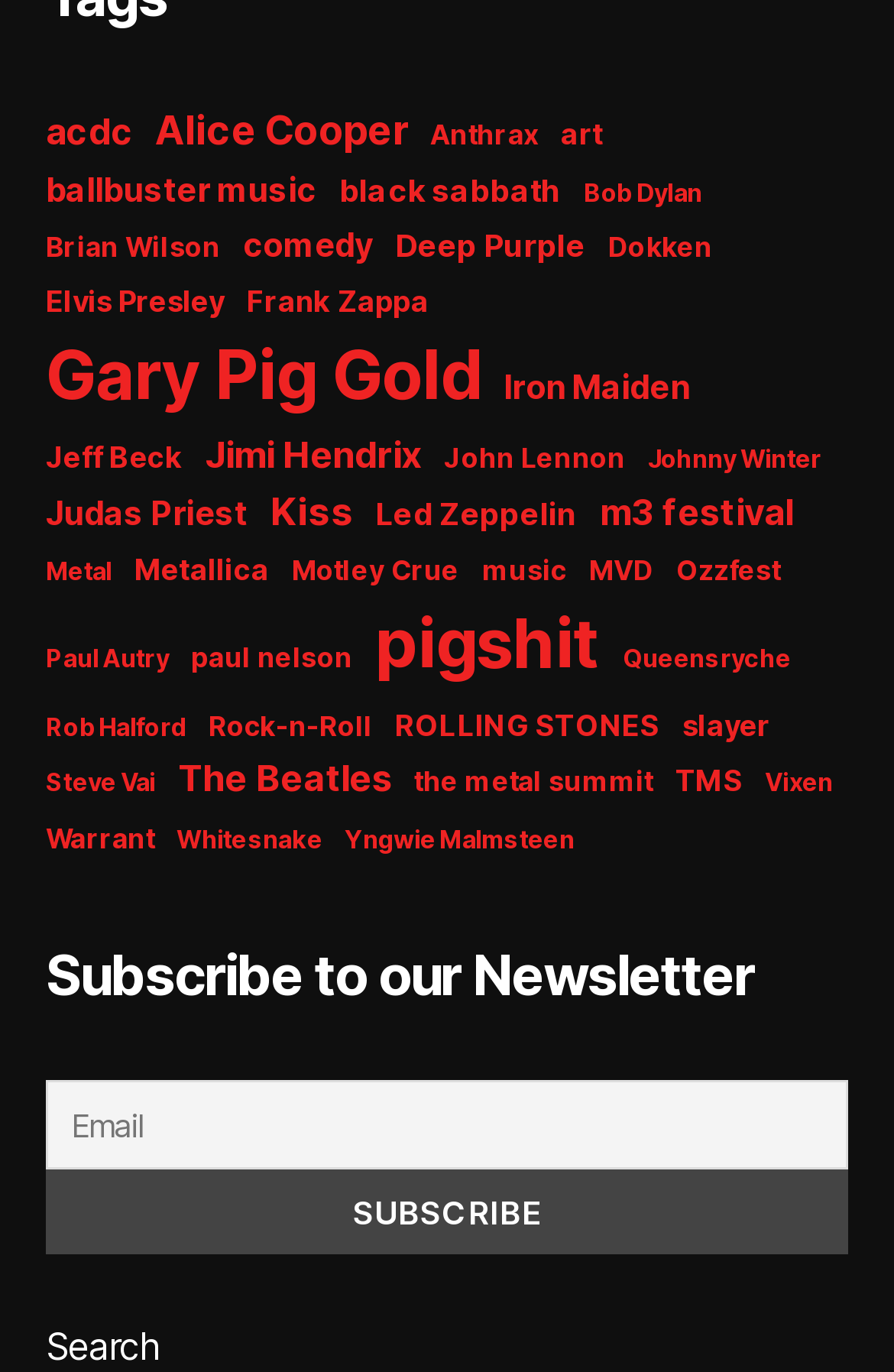Can you find the bounding box coordinates of the area I should click to execute the following instruction: "Enter email address"?

[0.051, 0.787, 0.949, 0.853]